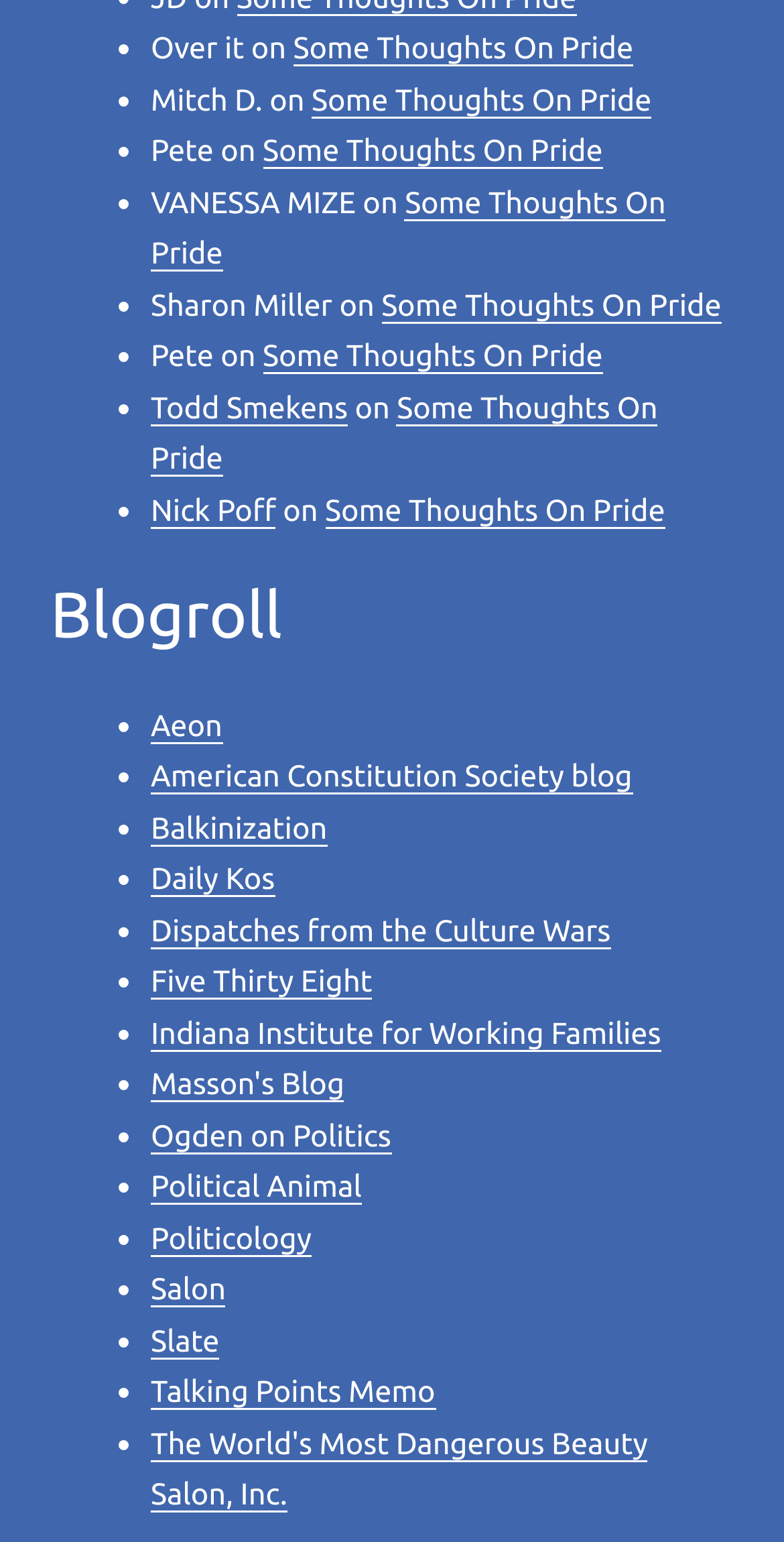Please provide a one-word or short phrase answer to the question:
How many links are listed under the 'Blogroll' section?

24